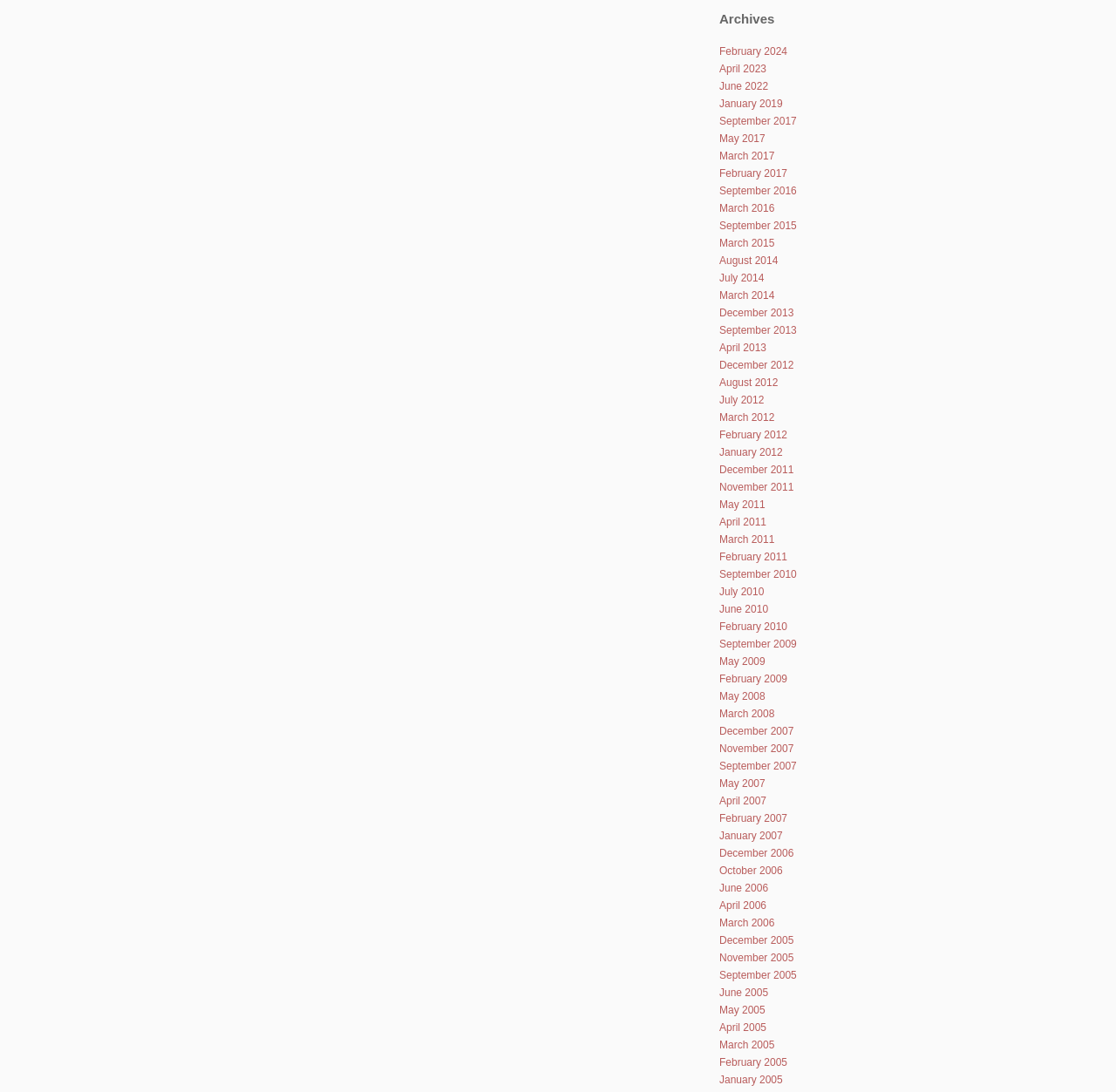What is the most recent month and year available on the webpage?
Answer with a single word or short phrase according to what you see in the image.

February 2024